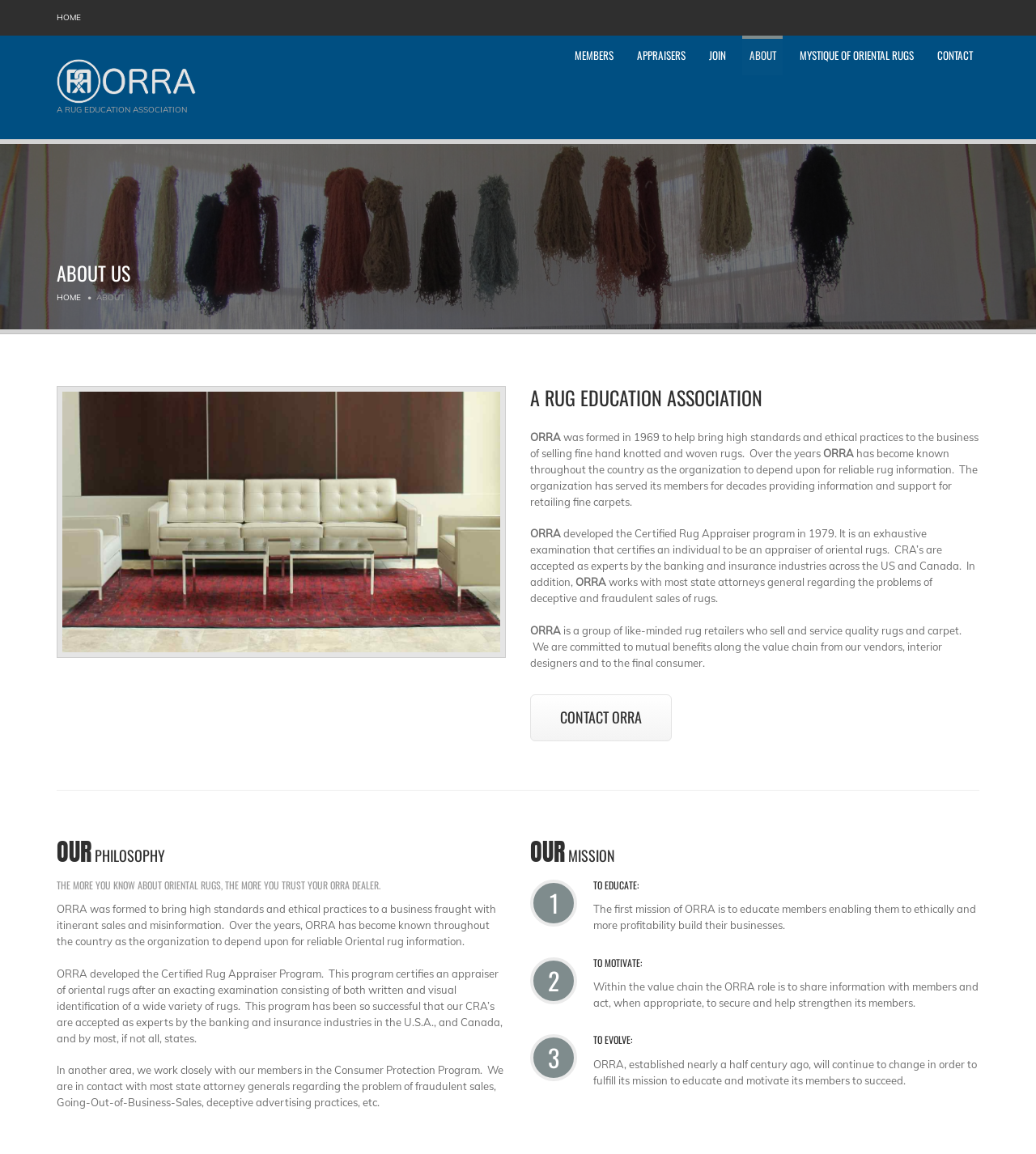Find the bounding box coordinates of the clickable area required to complete the following action: "Click HOME".

[0.055, 0.011, 0.078, 0.02]